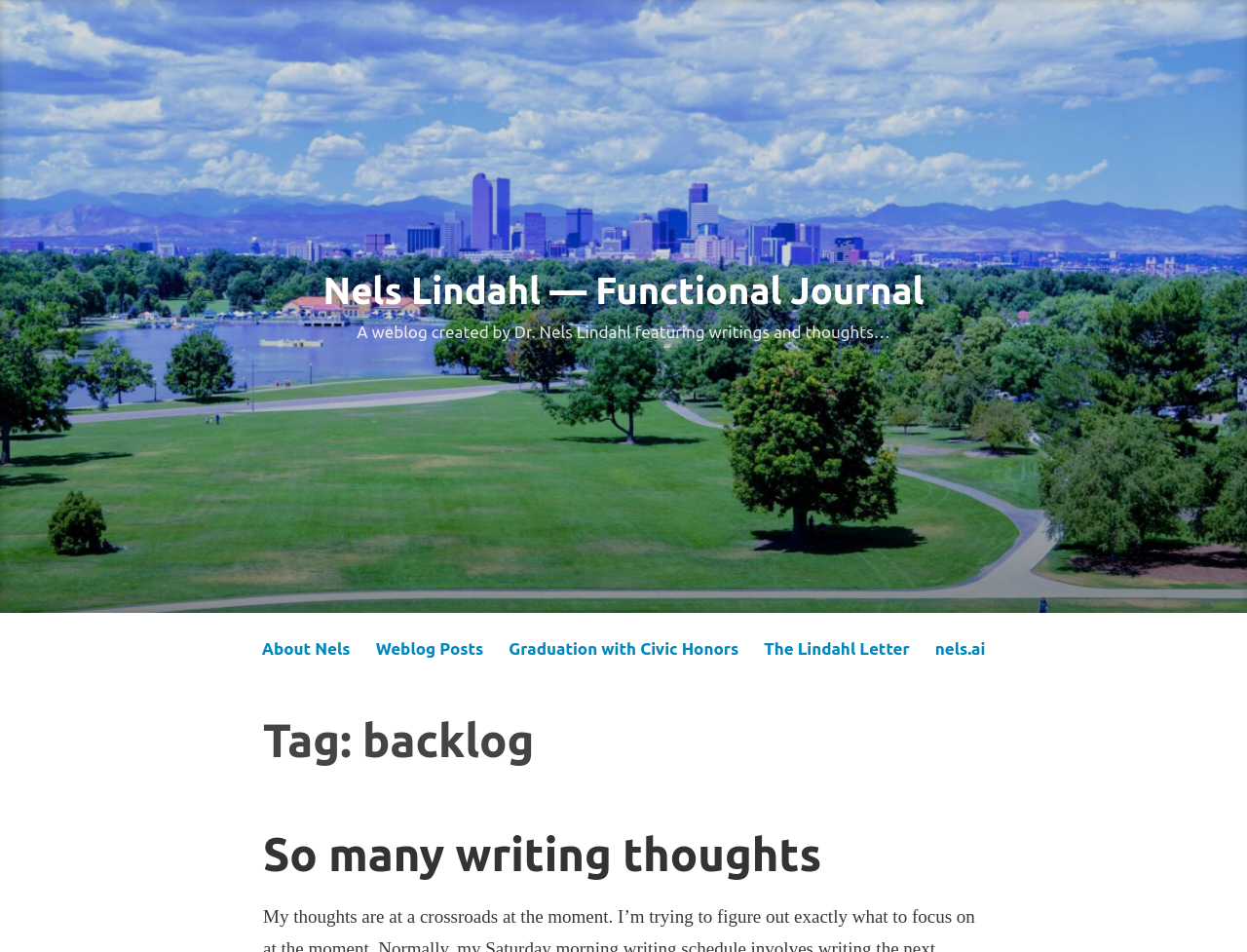What is the title of the first weblog post?
Please look at the screenshot and answer using one word or phrase.

So many writing thoughts